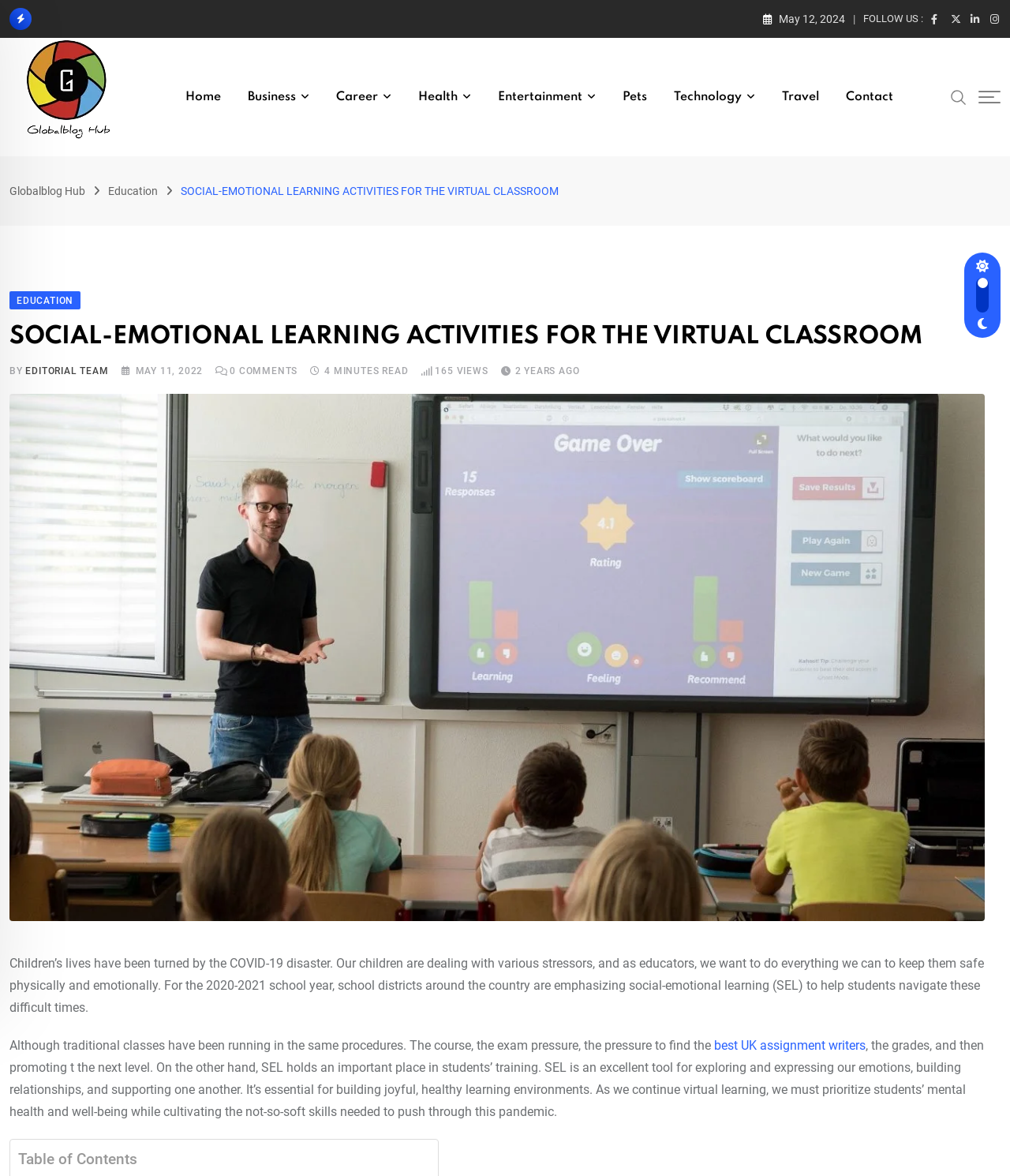Generate the text of the webpage's primary heading.

SOCIAL-EMOTIONAL LEARNING ACTIVITIES FOR THE VIRTUAL CLASSROOM